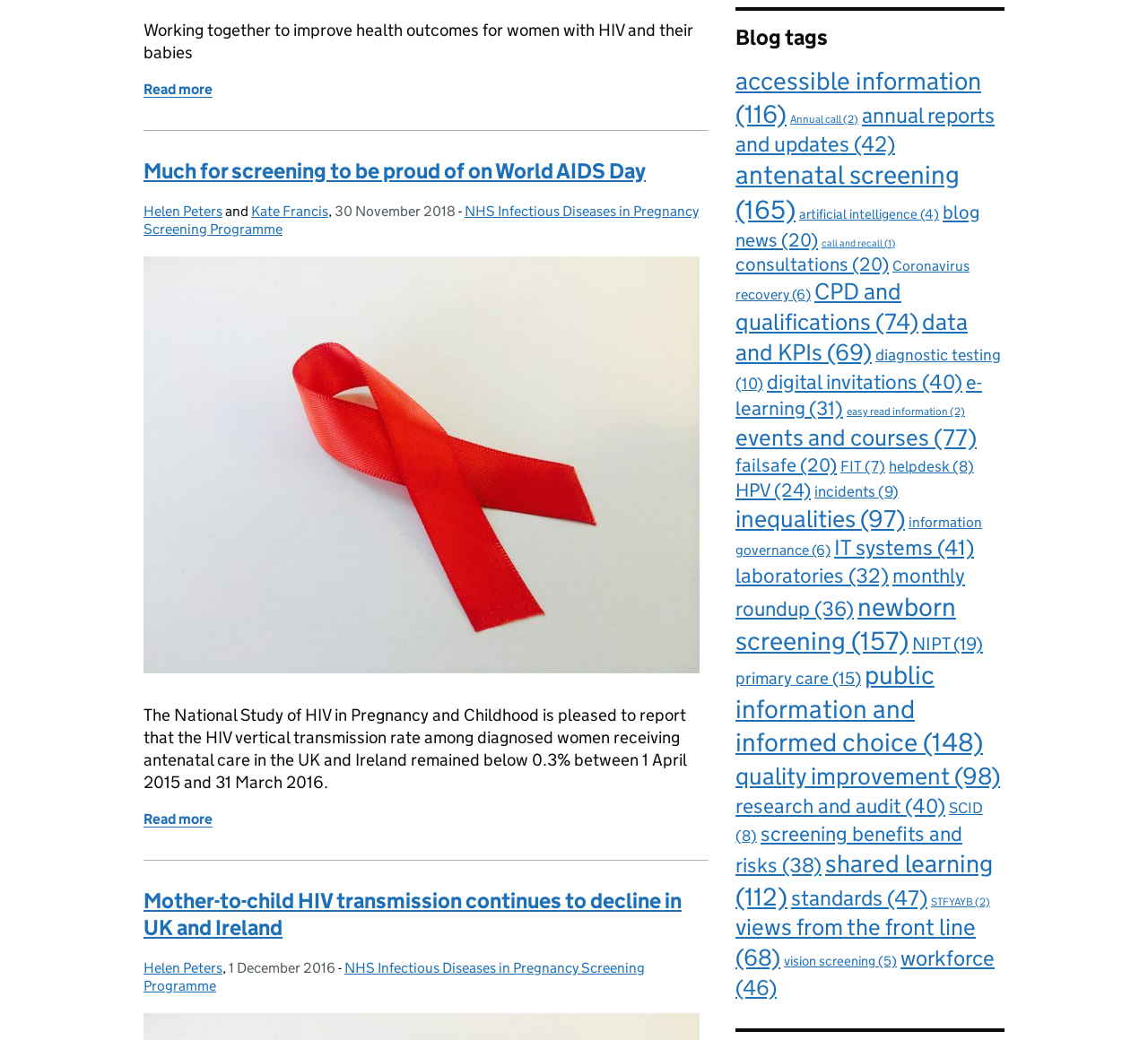Please identify the bounding box coordinates for the region that you need to click to follow this instruction: "Read more about much for screening to be proud of on World AIDS Day".

[0.125, 0.779, 0.185, 0.796]